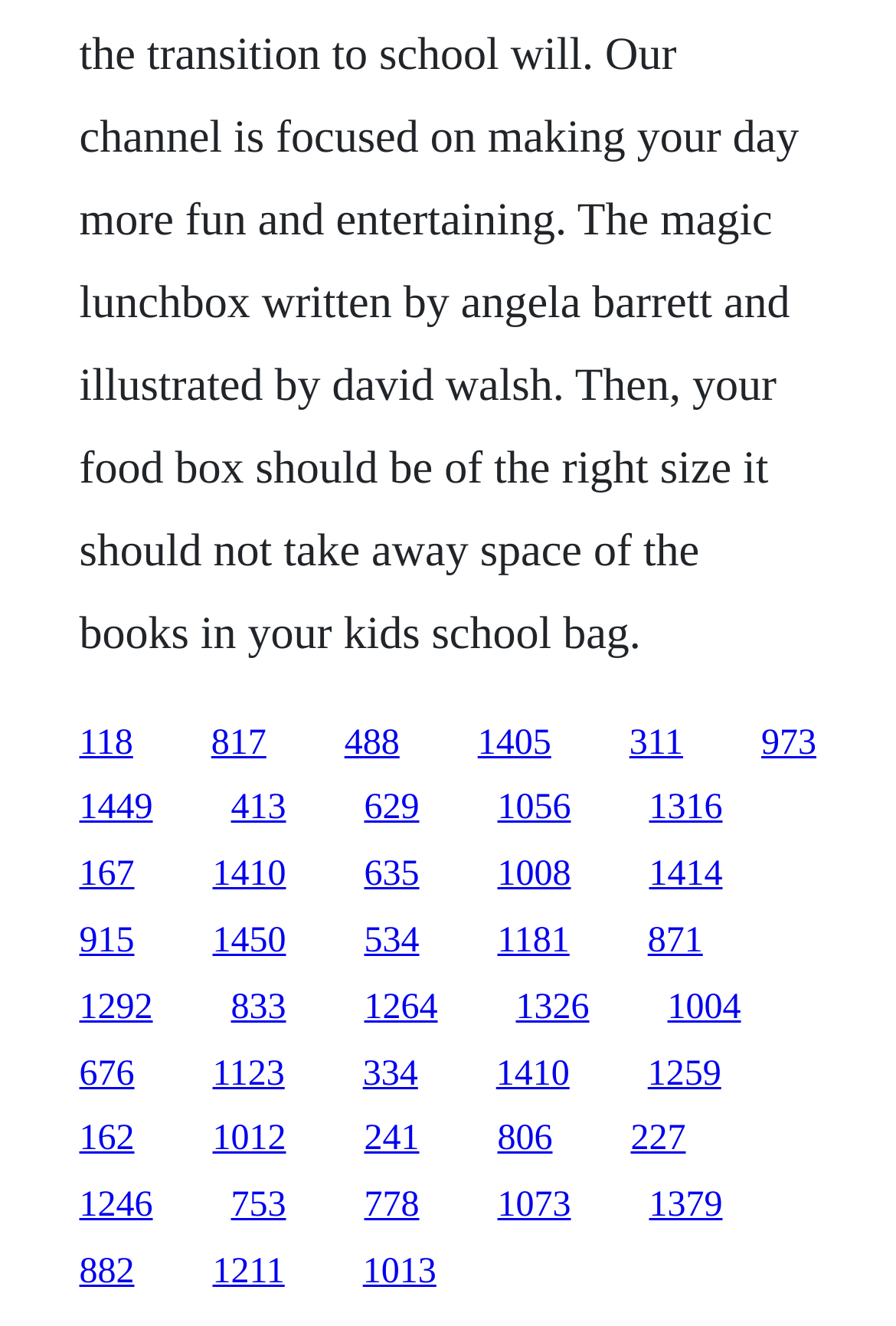Respond to the question below with a single word or phrase:
Are all links aligned vertically?

No